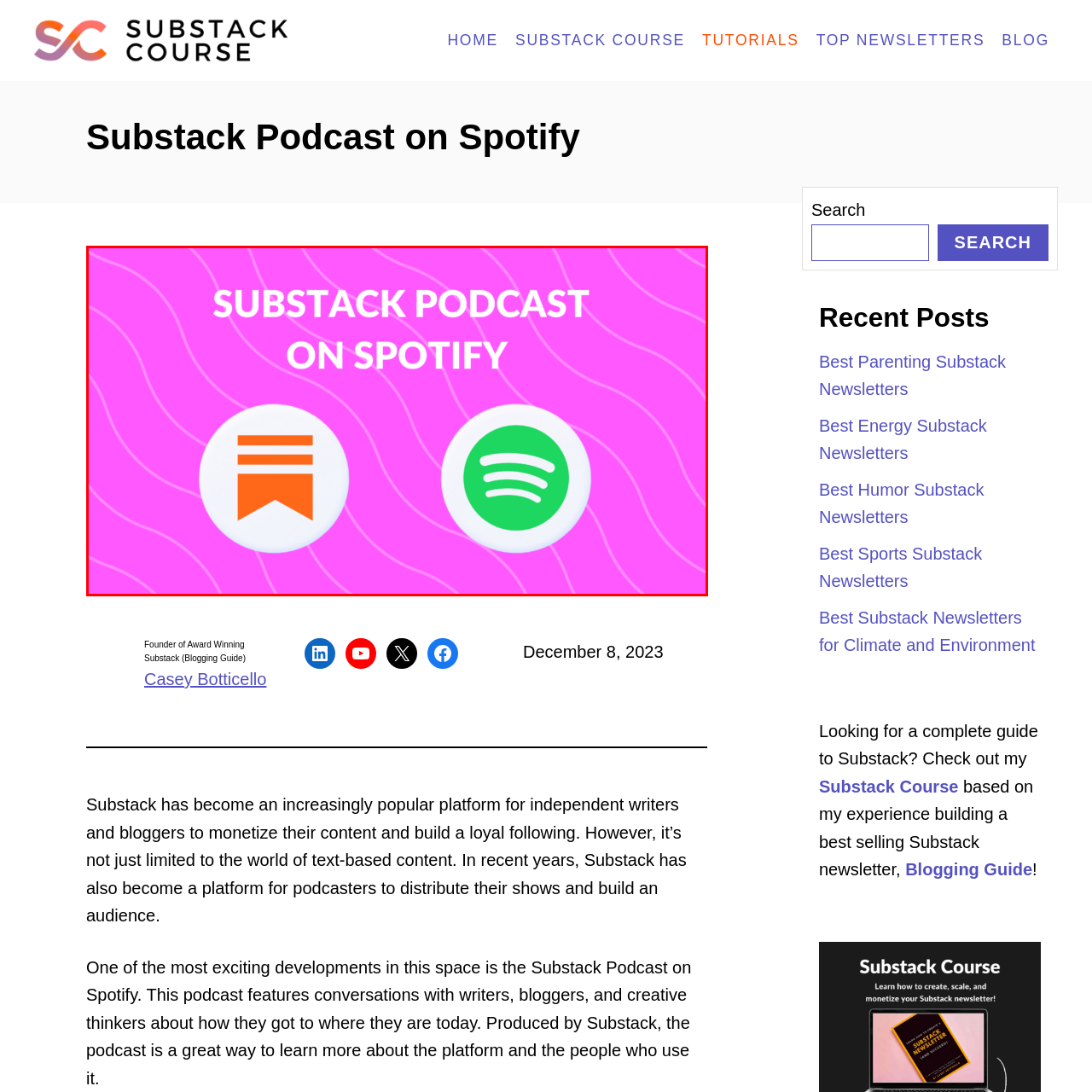Articulate a detailed description of the image enclosed by the red outline.

The image features a vibrant pink background with the text "SUBSTACK PODCAST ON SPOTIFY" prominently displayed at the top. Below the text, two circular icons are featured: on the left, an icon representing Substack with a bookmark design in orange, and on the right, the recognizable green Spotify logo. This design highlights the collaboration between Substack's podcasting efforts and Spotify, emphasizing the growth of podcasting as a key component of the Substack platform. The dynamic colors and clear icons effectively convey a modern and engaging invitation for listeners to explore the Substack Podcast on Spotify.